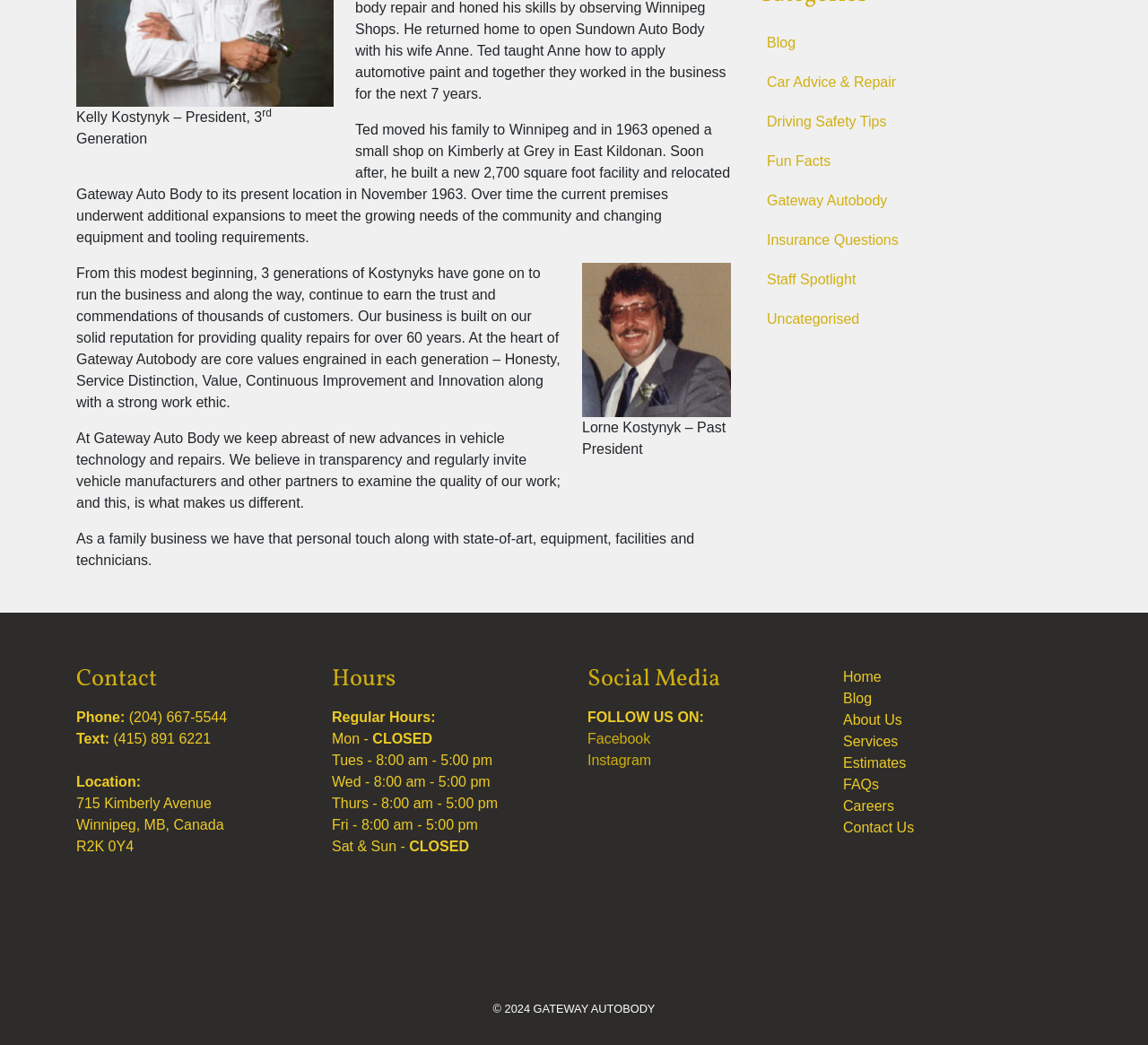Determine the bounding box of the UI component based on this description: "Car Advice & Repair". The bounding box coordinates should be four float values between 0 and 1, i.e., [left, top, right, bottom].

[0.66, 0.06, 0.934, 0.098]